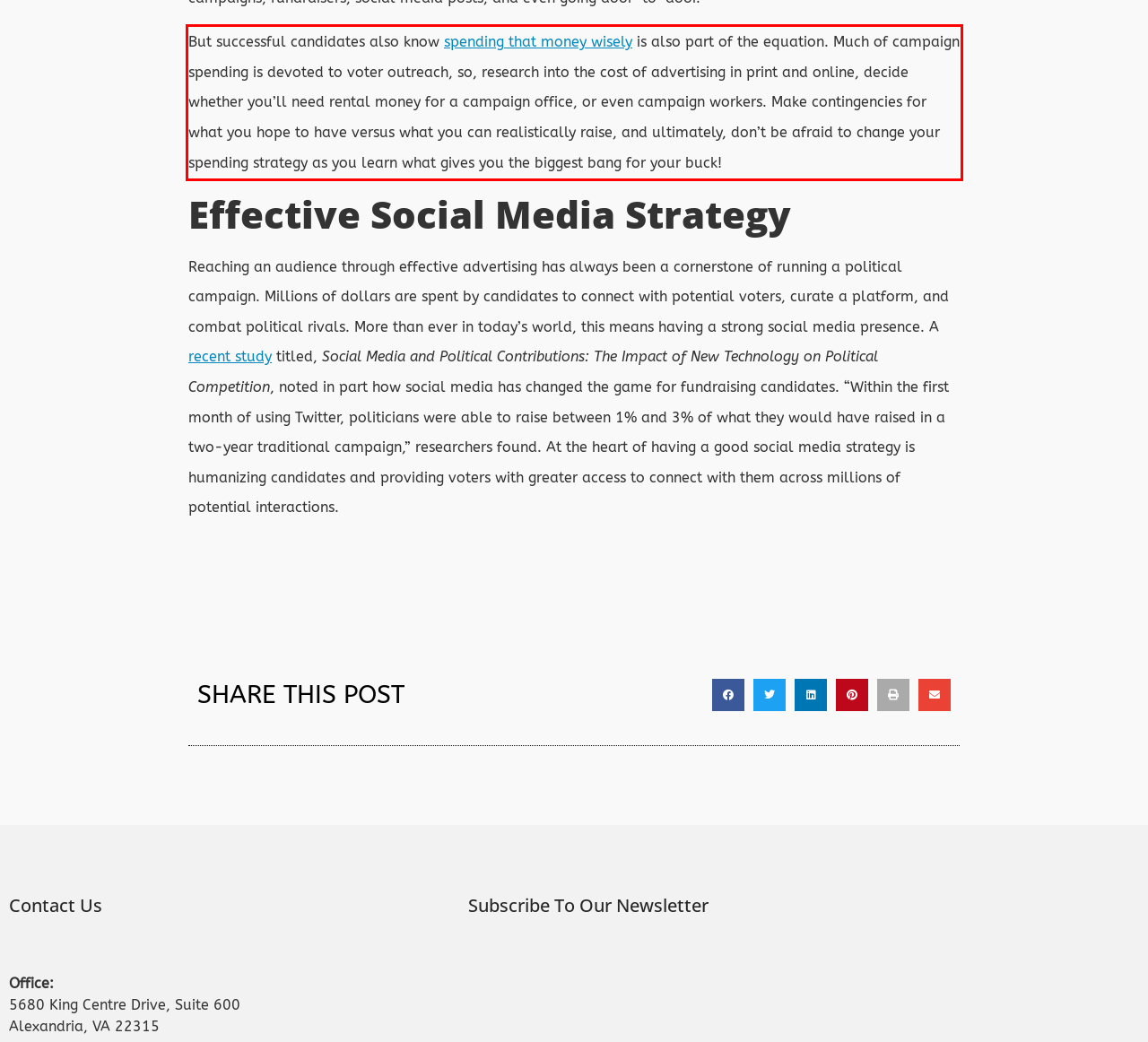Given a screenshot of a webpage, identify the red bounding box and perform OCR to recognize the text within that box.

But successful candidates also know spending that money wisely is also part of the equation. Much of campaign spending is devoted to voter outreach, so, research into the cost of advertising in print and online, decide whether you’ll need rental money for a campaign office, or even campaign workers. Make contingencies for what you hope to have versus what you can realistically raise, and ultimately, don’t be afraid to change your spending strategy as you learn what gives you the biggest bang for your buck!